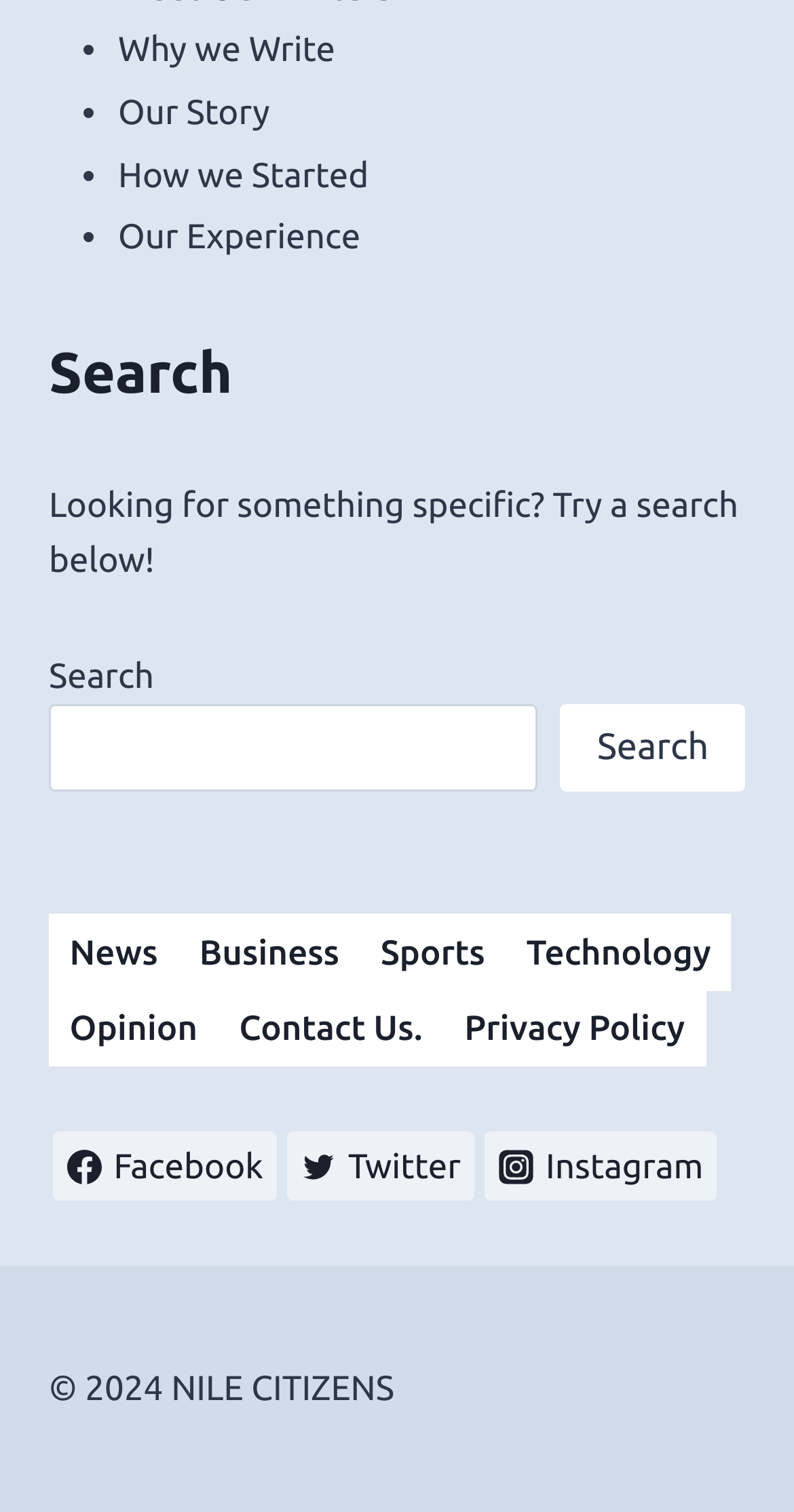Please give a one-word or short phrase response to the following question: 
What are the categories in the footer navigation?

News, Business, Sports, Technology, Opinion, Contact Us, Privacy Policy